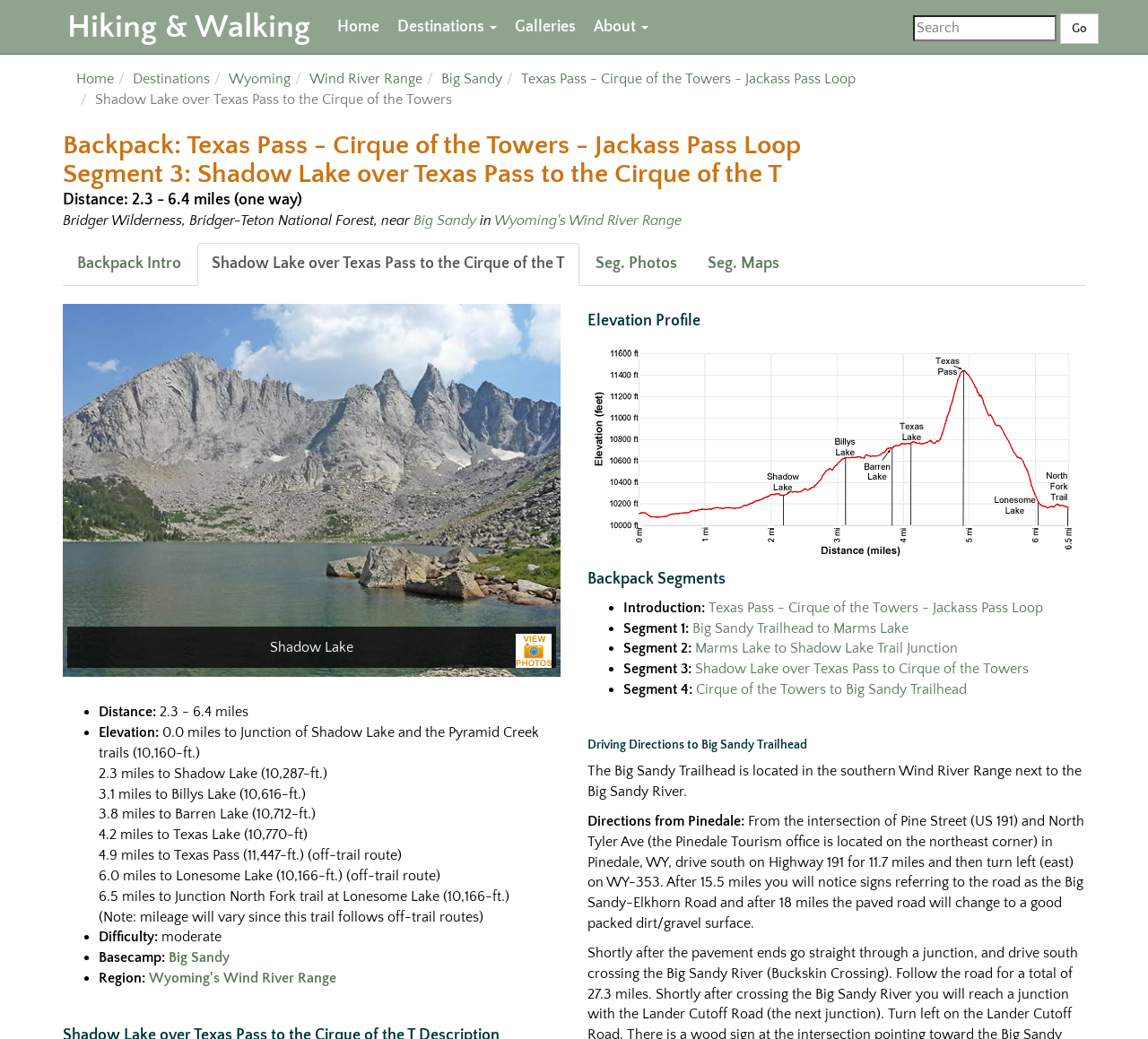By analyzing the image, answer the following question with a detailed response: What is the region of the Wind River Range?

I found the answer by looking at the text section, which mentions that the Wind River Range is located in Wyoming.